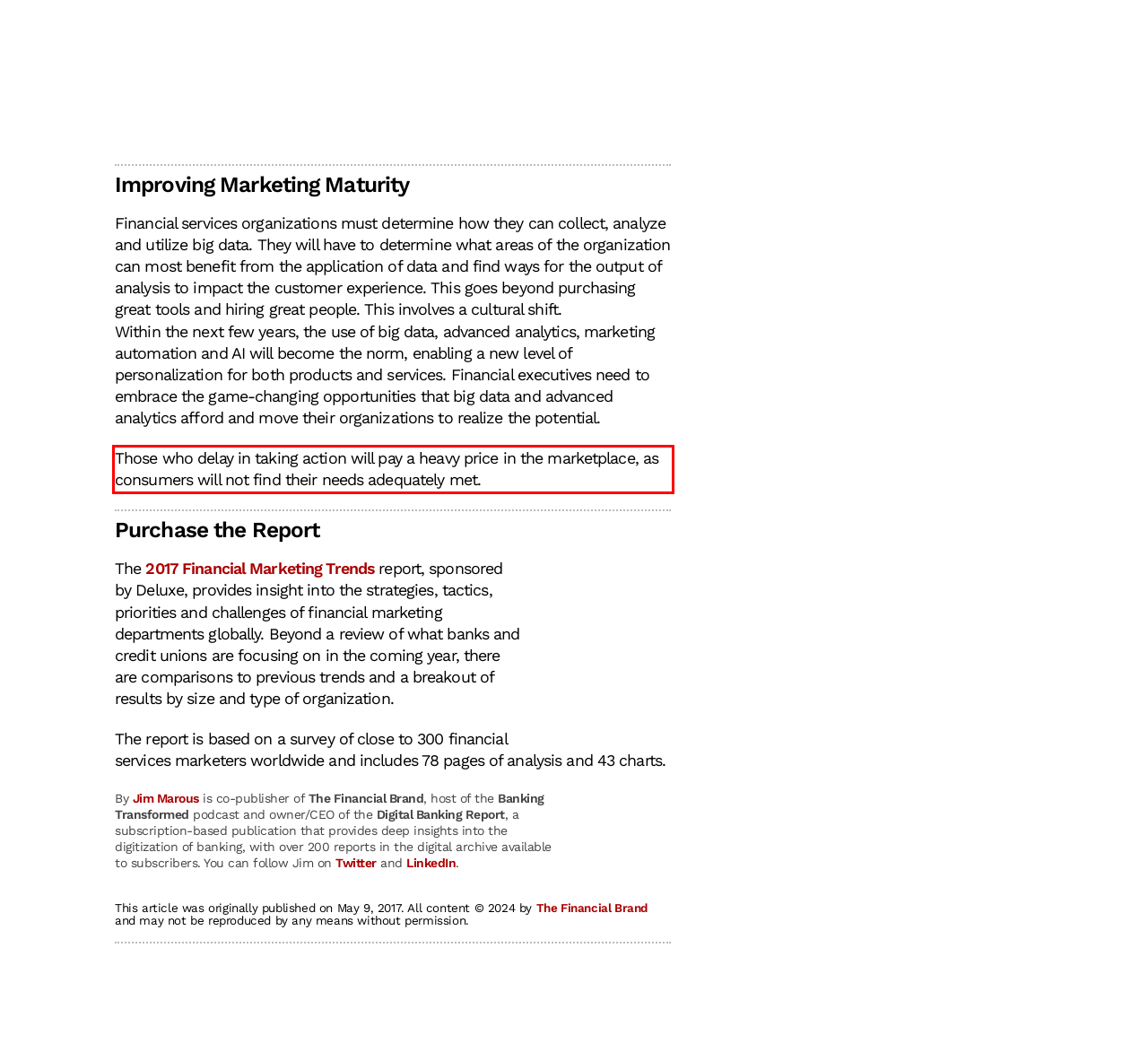Using the provided screenshot of a webpage, recognize the text inside the red rectangle bounding box by performing OCR.

Those who delay in taking action will pay a heavy price in the marketplace, as consumers will not find their needs adequately met.